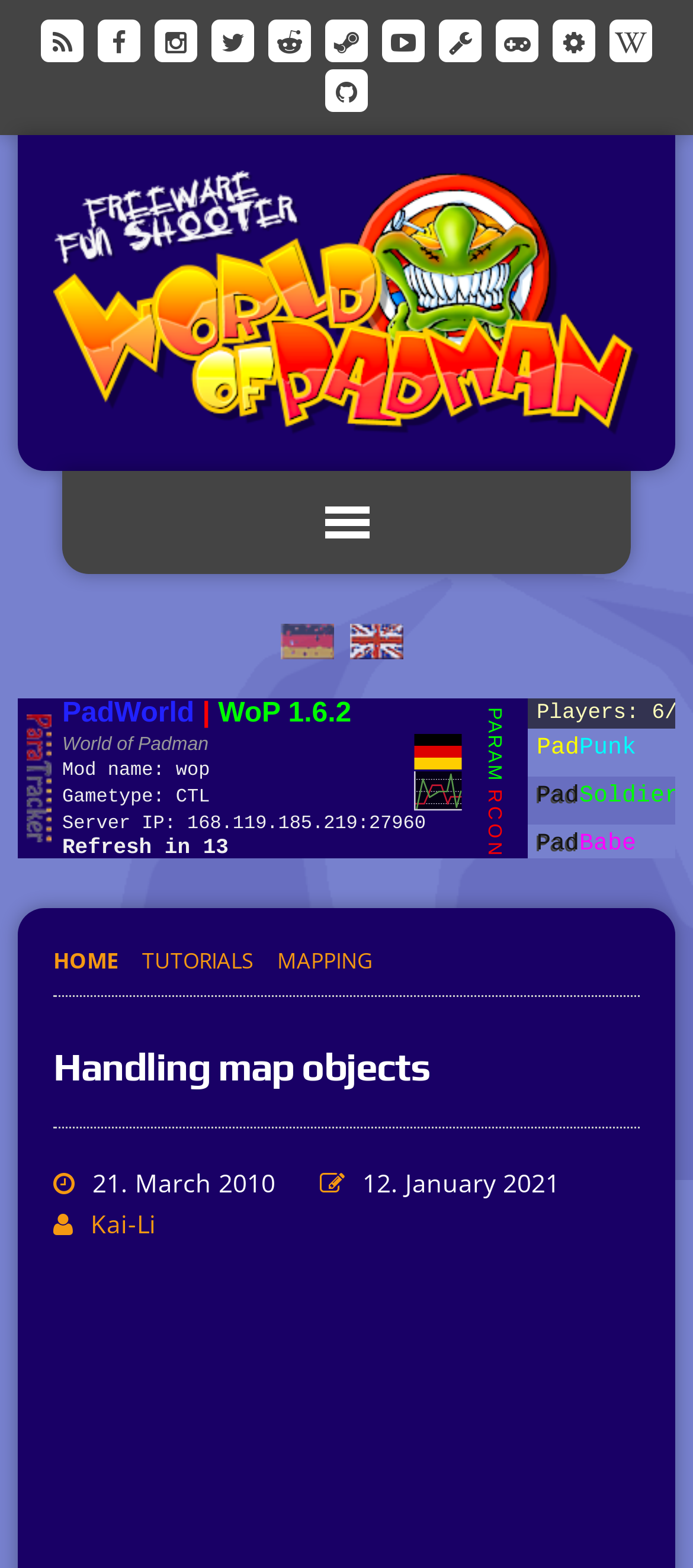Please answer the following question using a single word or phrase: 
Who is the author of the tutorial?

Kai-Li